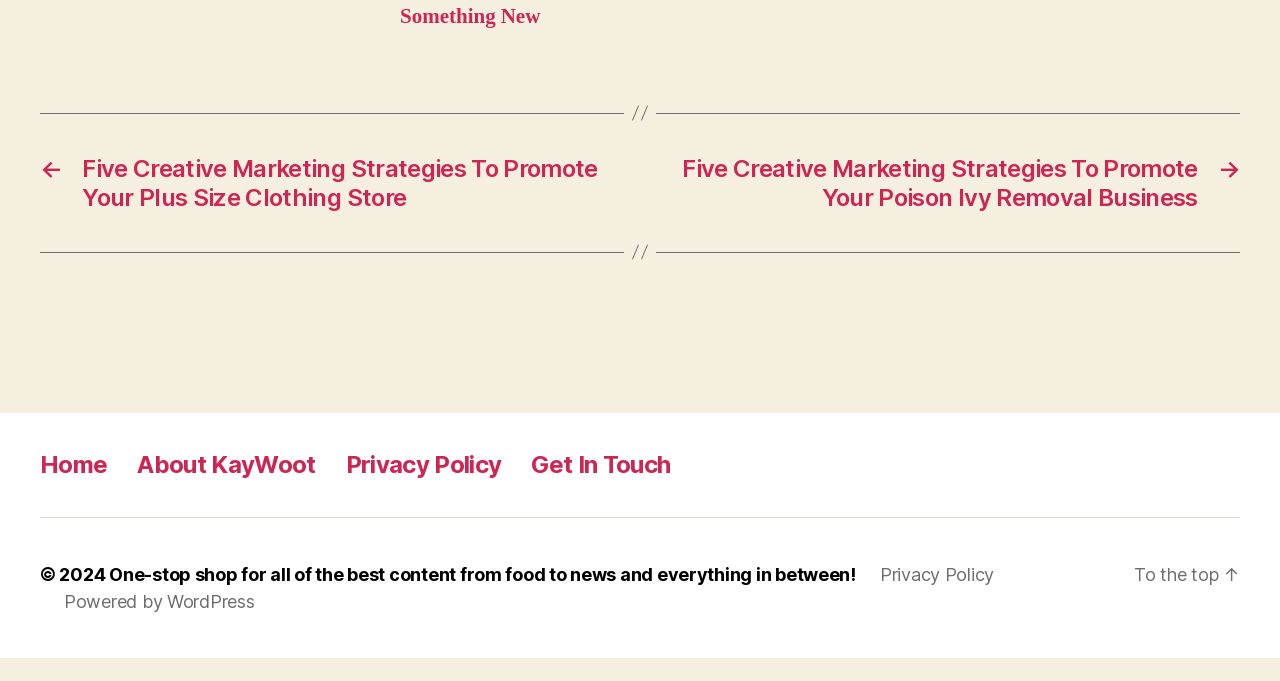Pinpoint the bounding box coordinates of the element to be clicked to execute the instruction: "Learn about KayWoot".

[0.107, 0.695, 0.247, 0.737]